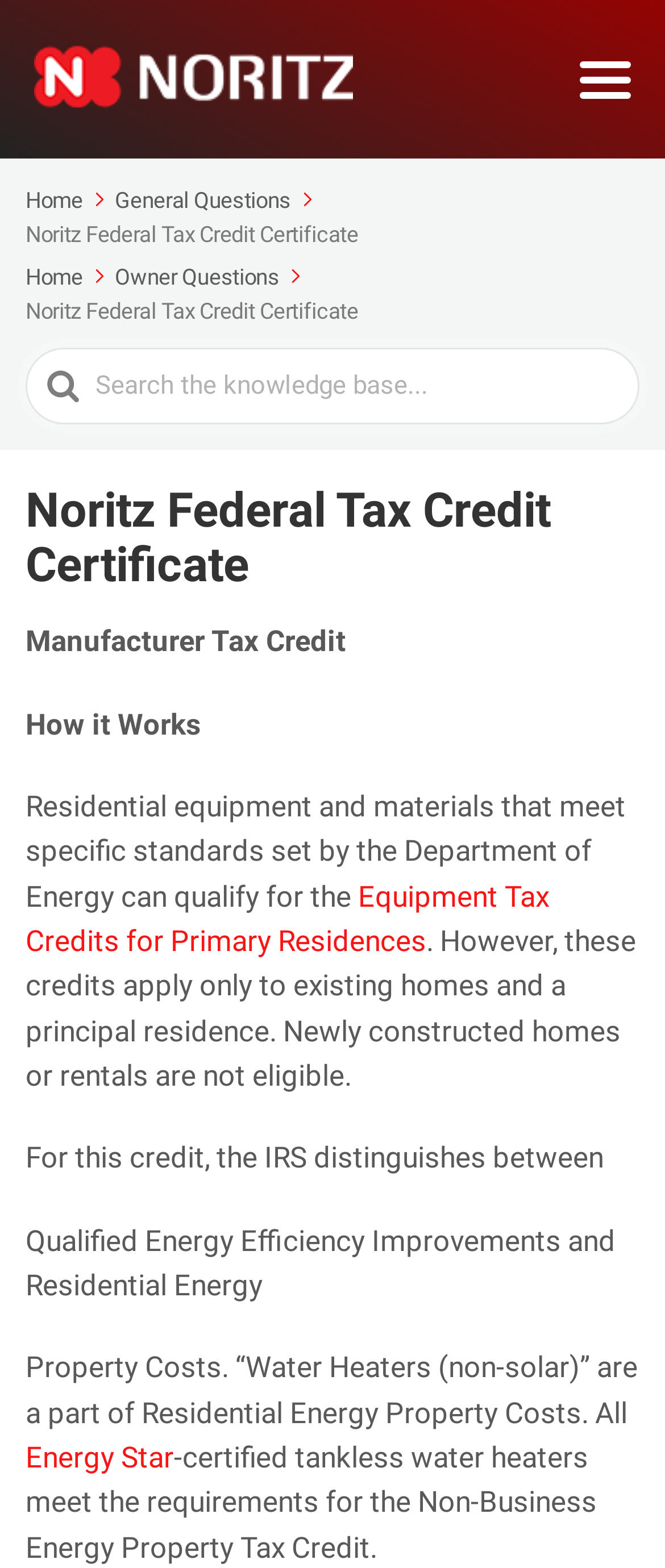What is the purpose of the Noritz Federal Tax Credit Certificate?
Please provide a comprehensive answer based on the visual information in the image.

Based on the webpage content, it appears that the Noritz Federal Tax Credit Certificate is related to tax credits for energy-efficient improvements, specifically for residential equipment and materials that meet specific standards set by the Department of Energy.